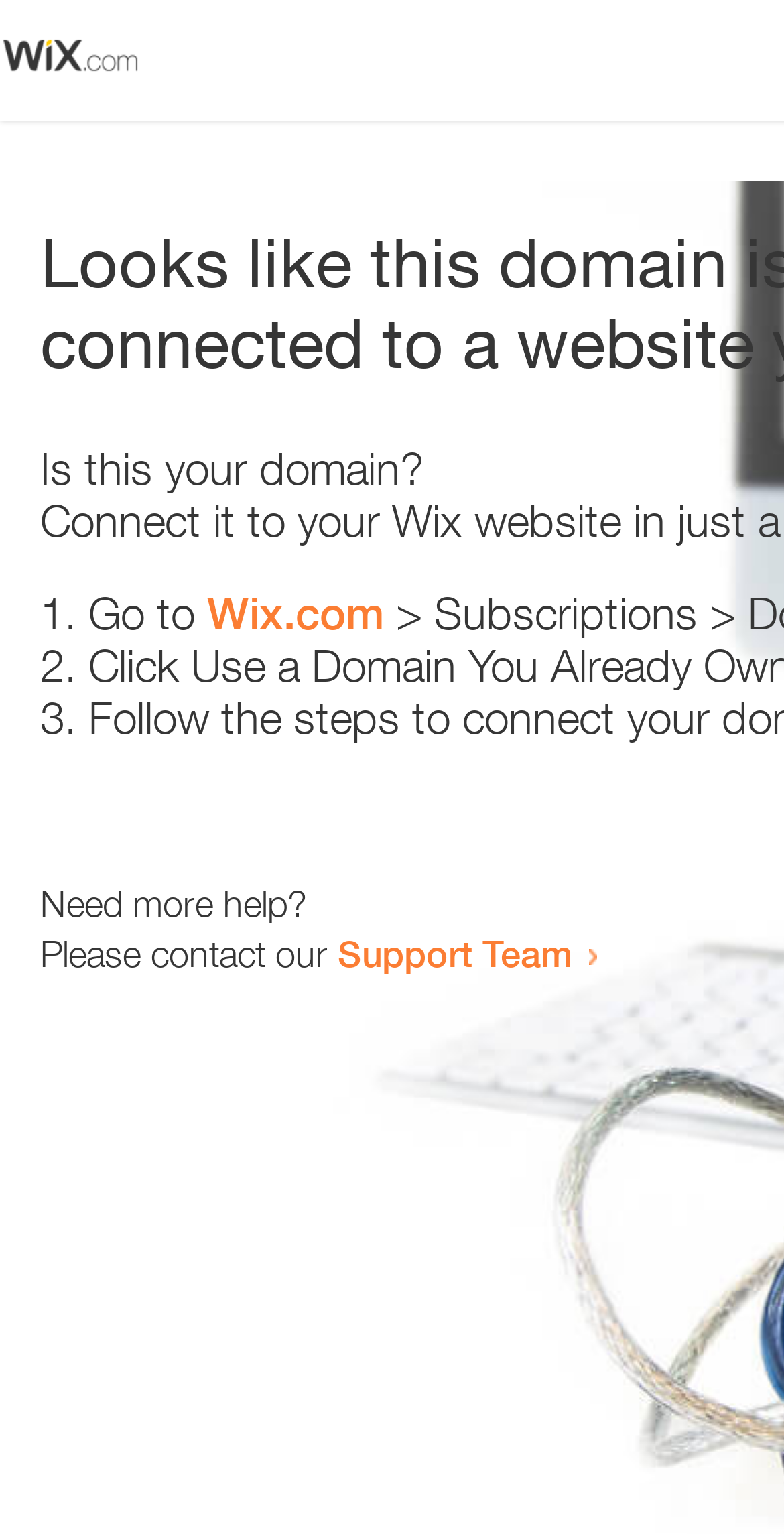Generate a comprehensive description of the webpage content.

The webpage appears to be an error page, with a small image at the top left corner. Below the image, there is a question "Is this your domain?" in a prominent position. 

To the right of the question, there is a numbered list with three items. The first item starts with "1." and suggests going to "Wix.com". The second item starts with "2." and the third item starts with "3.", but their contents are not specified. 

Below the list, there is a message "Need more help?" followed by a sentence "Please contact our Support Team" with a link to the Support Team. The link is positioned to the right of the sentence.